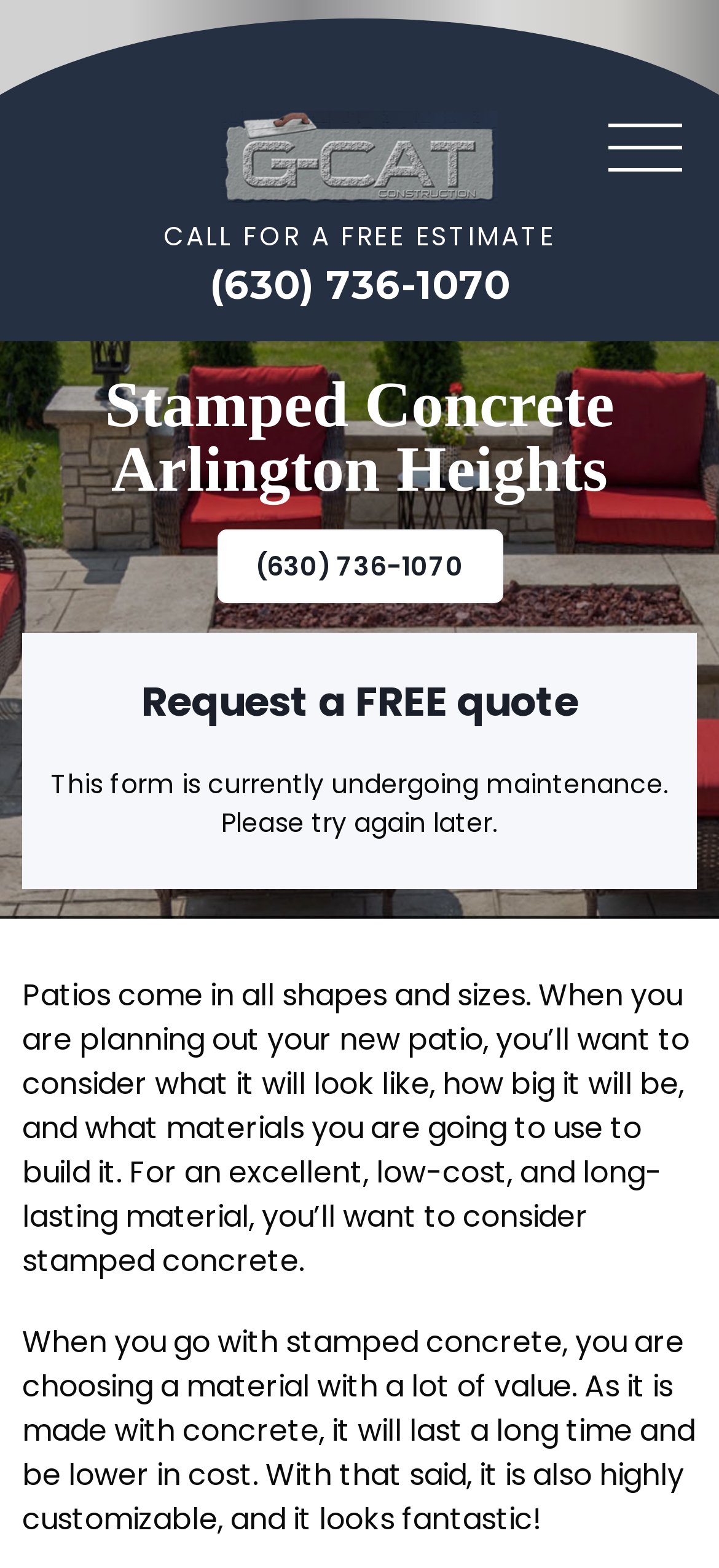What is the company name of the concrete contractor?
Can you provide a detailed and comprehensive answer to the question?

I found the company name by looking at the link element with the text 'G-Cat Construction' which is located at the top of the page, accompanied by an image with the same name, suggesting that it's the company logo.